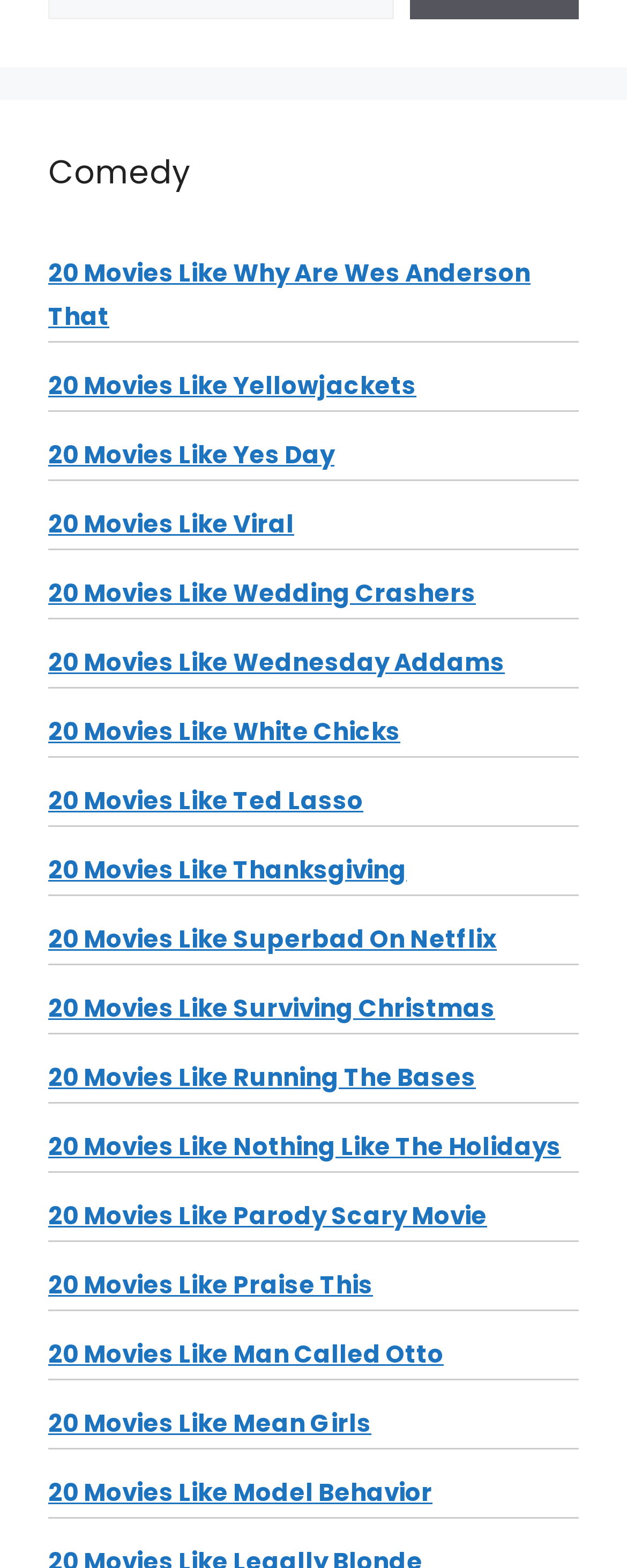Please identify the bounding box coordinates of the element I need to click to follow this instruction: "check out movies similar to Mean Girls".

[0.077, 0.897, 0.592, 0.918]